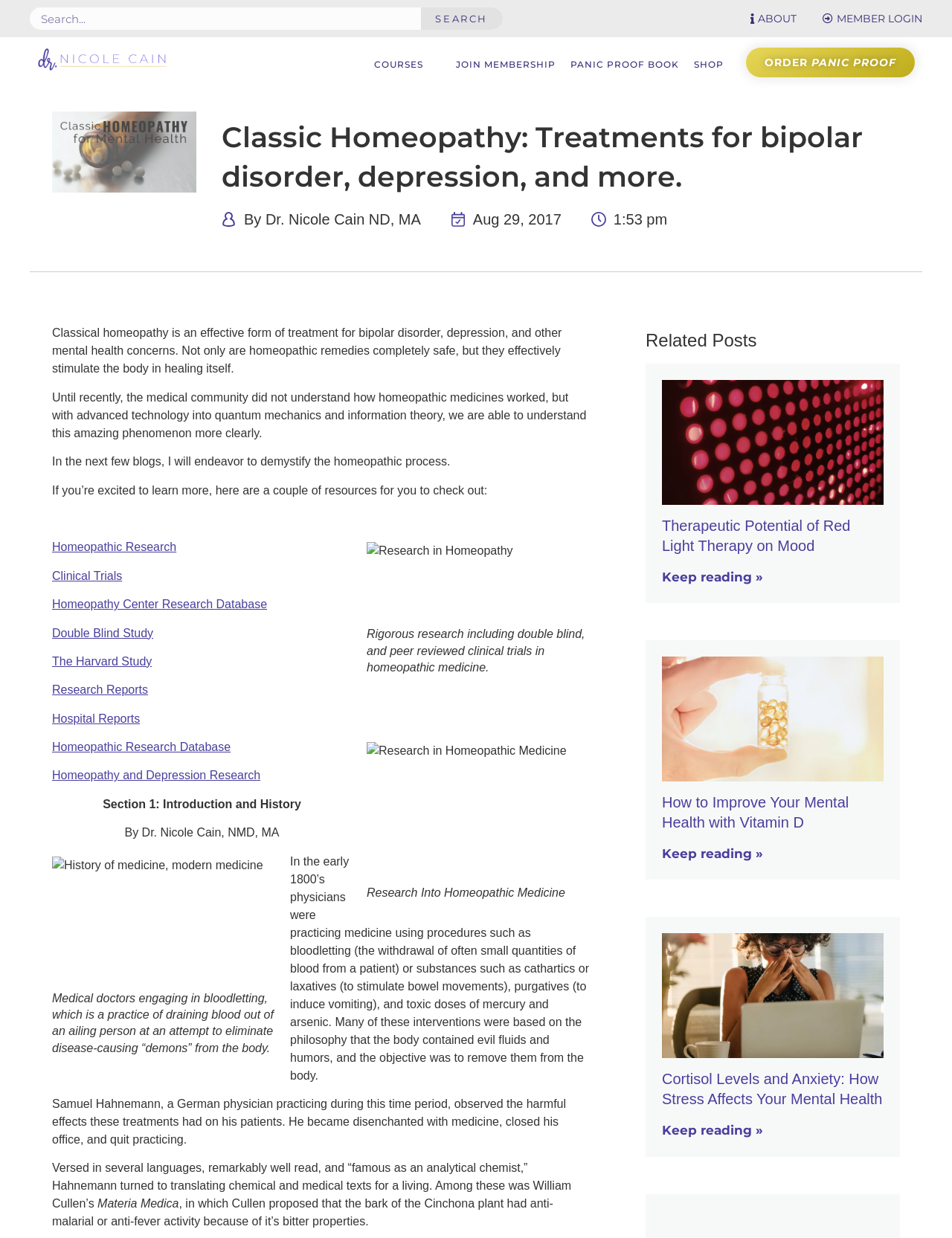Please determine the bounding box coordinates of the area that needs to be clicked to complete this task: 'Check related posts'. The coordinates must be four float numbers between 0 and 1, formatted as [left, top, right, bottom].

[0.678, 0.267, 0.945, 0.284]